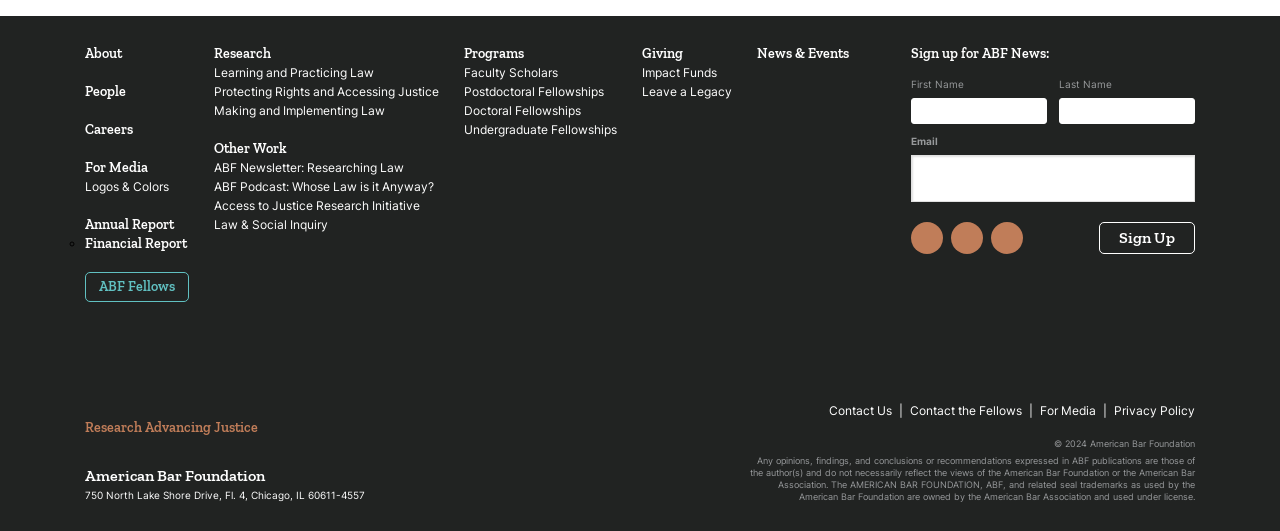Locate the bounding box coordinates of the region to be clicked to comply with the following instruction: "Click on About". The coordinates must be four float numbers between 0 and 1, in the form [left, top, right, bottom].

[0.066, 0.085, 0.095, 0.117]